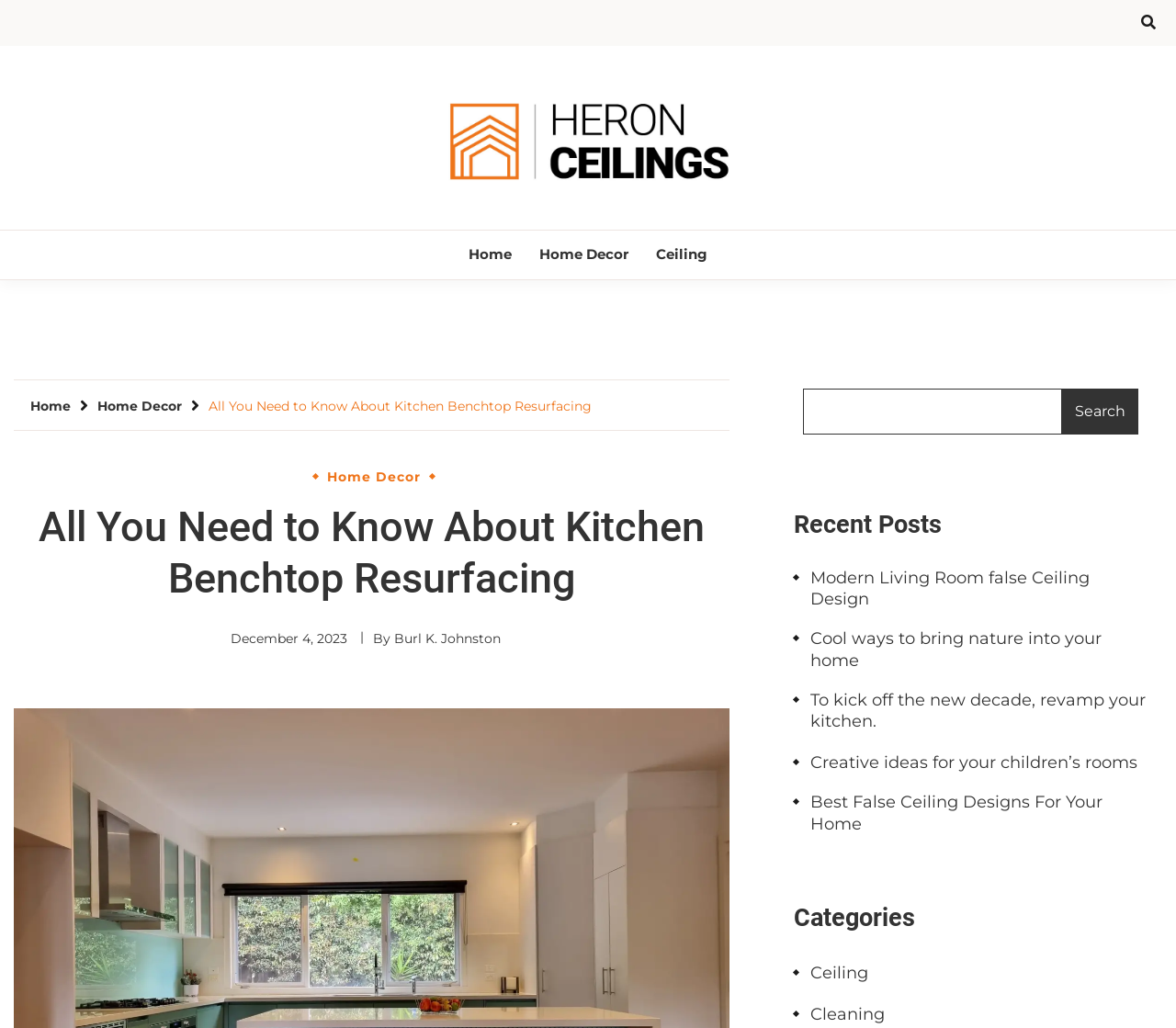Identify the bounding box coordinates of the element that should be clicked to fulfill this task: "Check the post about All You Need to Know About Kitchen Benchtop Resurfacing". The coordinates should be provided as four float numbers between 0 and 1, i.e., [left, top, right, bottom].

[0.177, 0.387, 0.503, 0.403]